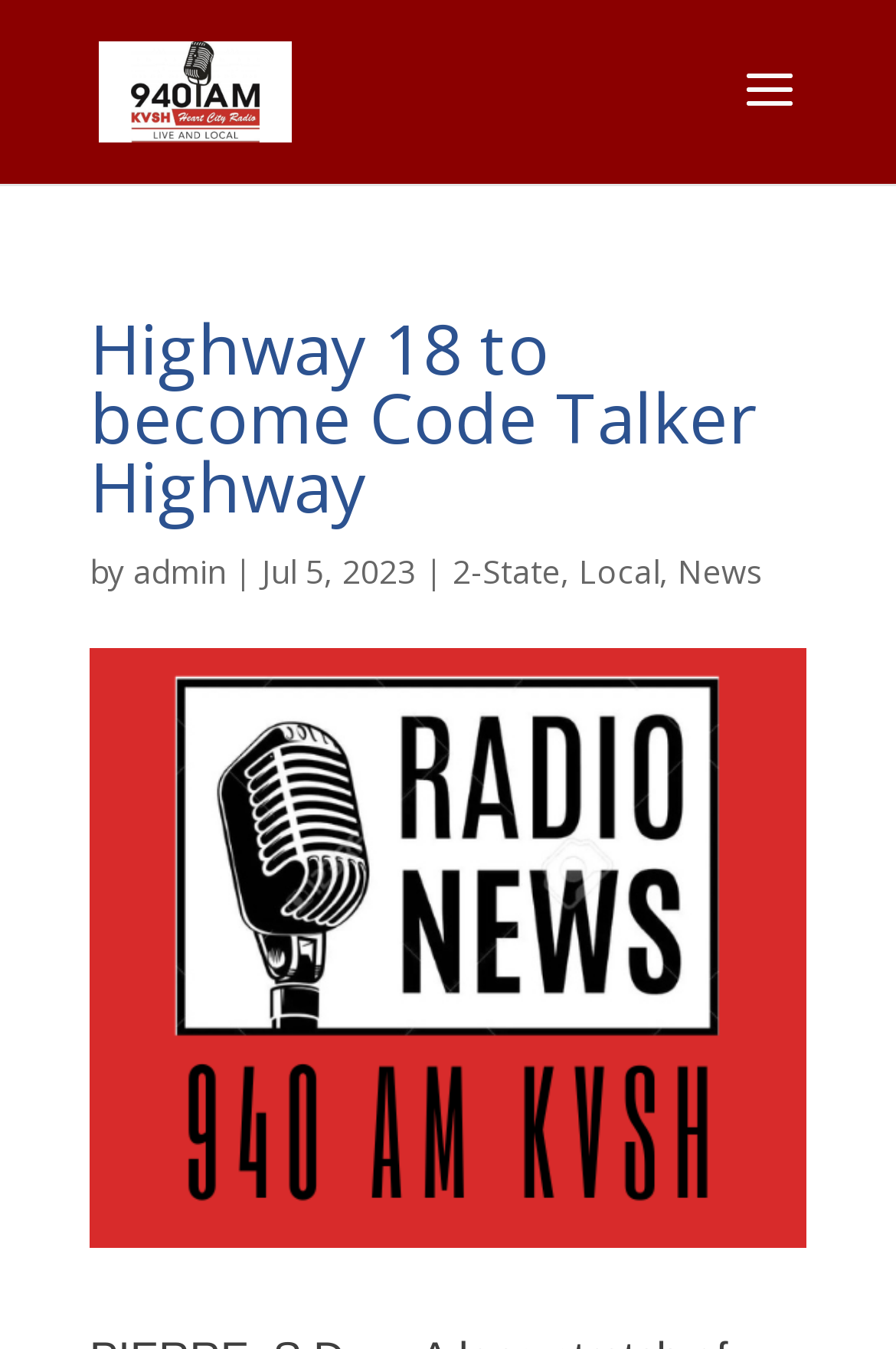What is the logo of the website?
Provide a detailed answer to the question, using the image to inform your response.

The logo of the website can be found at the top left corner of the webpage. It is an image element with the text 'KVSH' and it is also a link element.